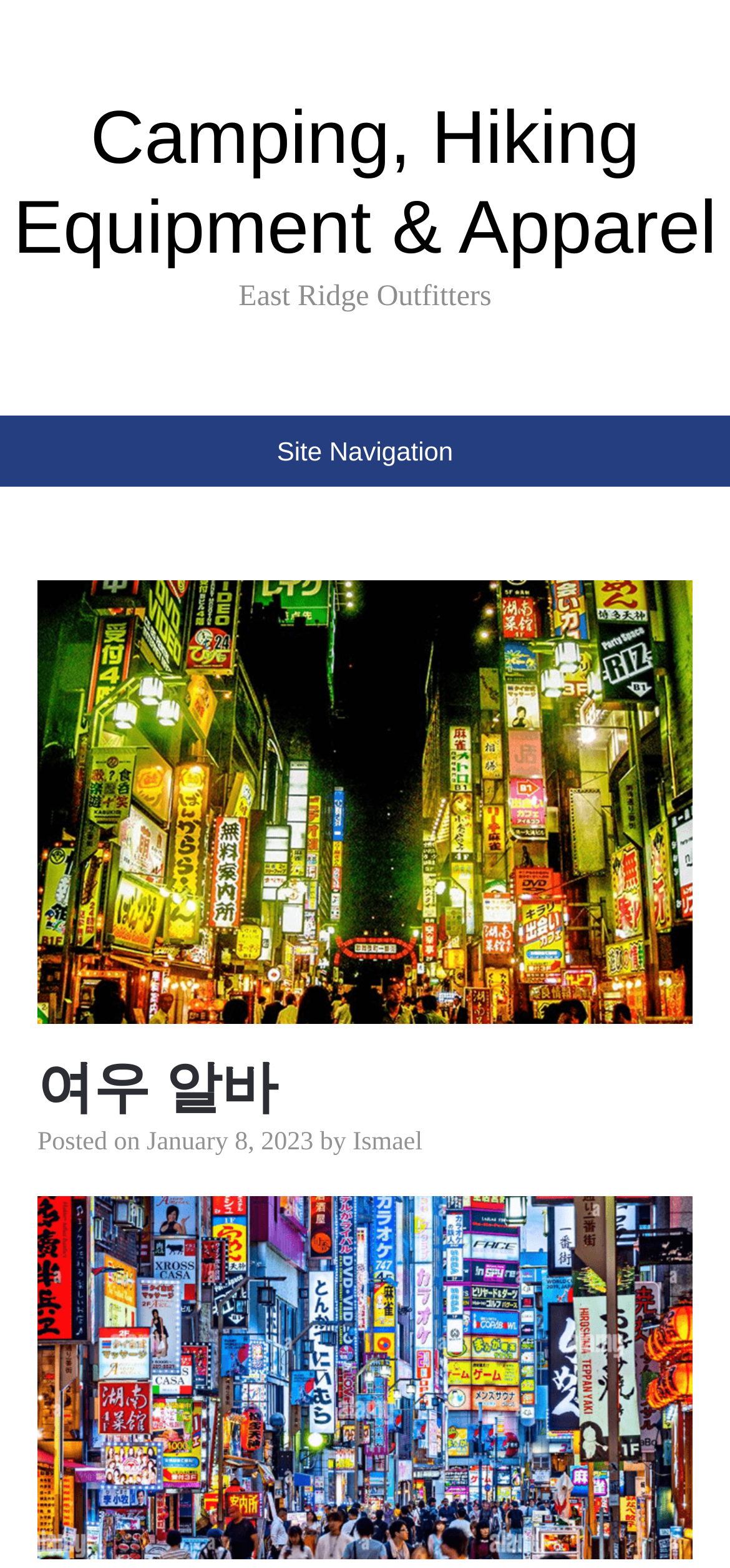Respond with a single word or phrase to the following question: Is the site navigation menu expanded?

No